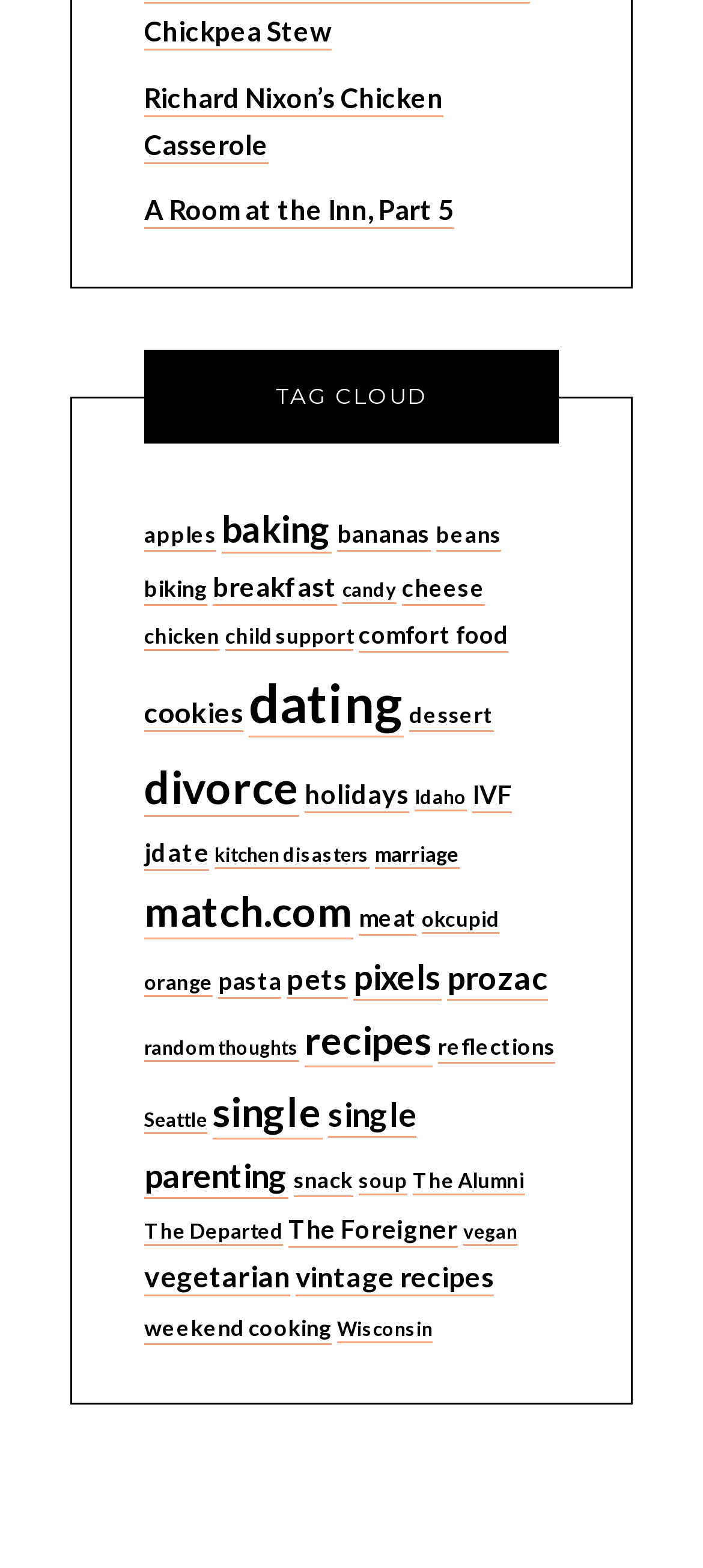What is the category with the fewest items?
Refer to the screenshot and answer in one word or phrase.

6 items